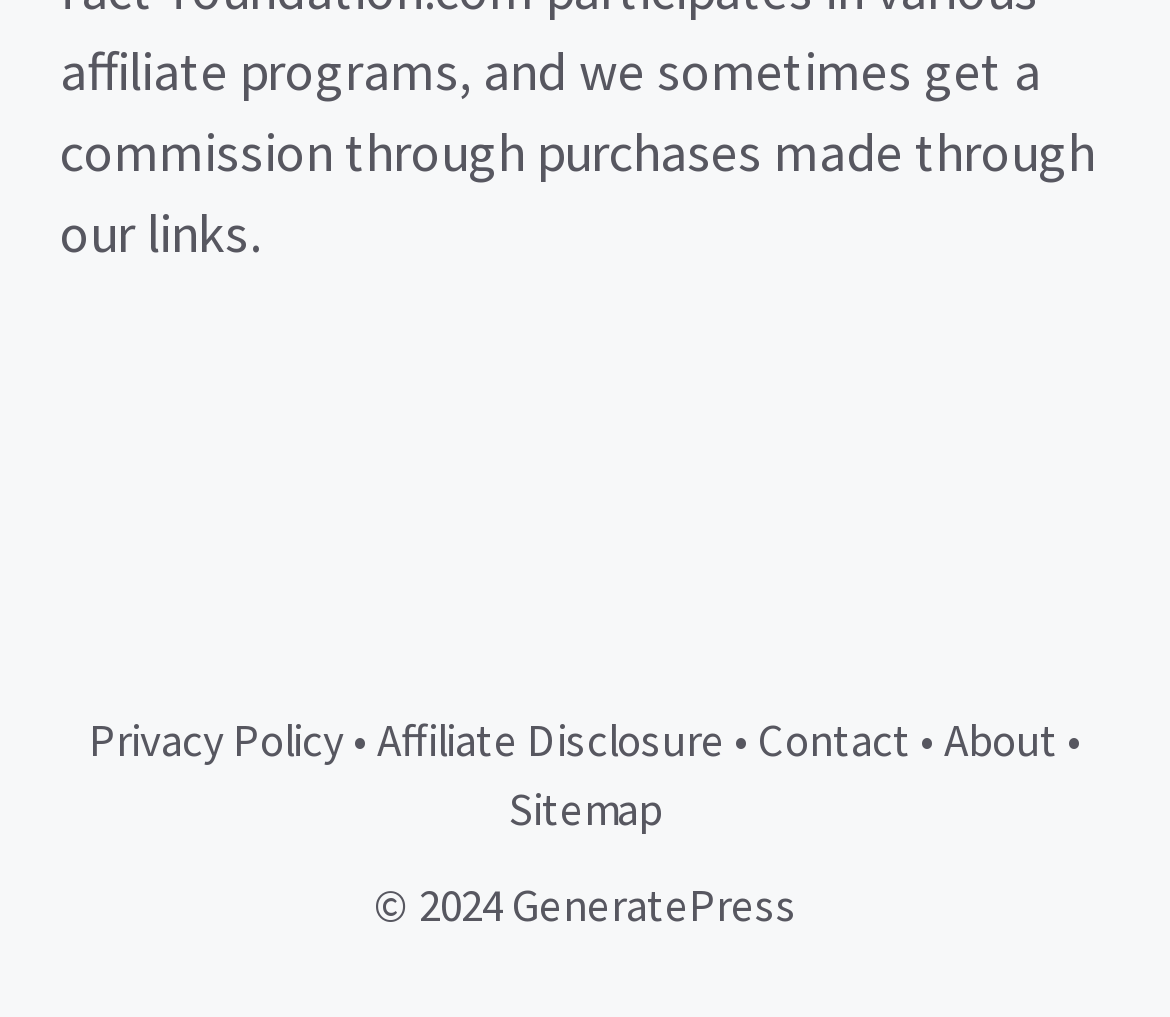Please give a succinct answer using a single word or phrase:
What is the last link in the footer?

Sitemap